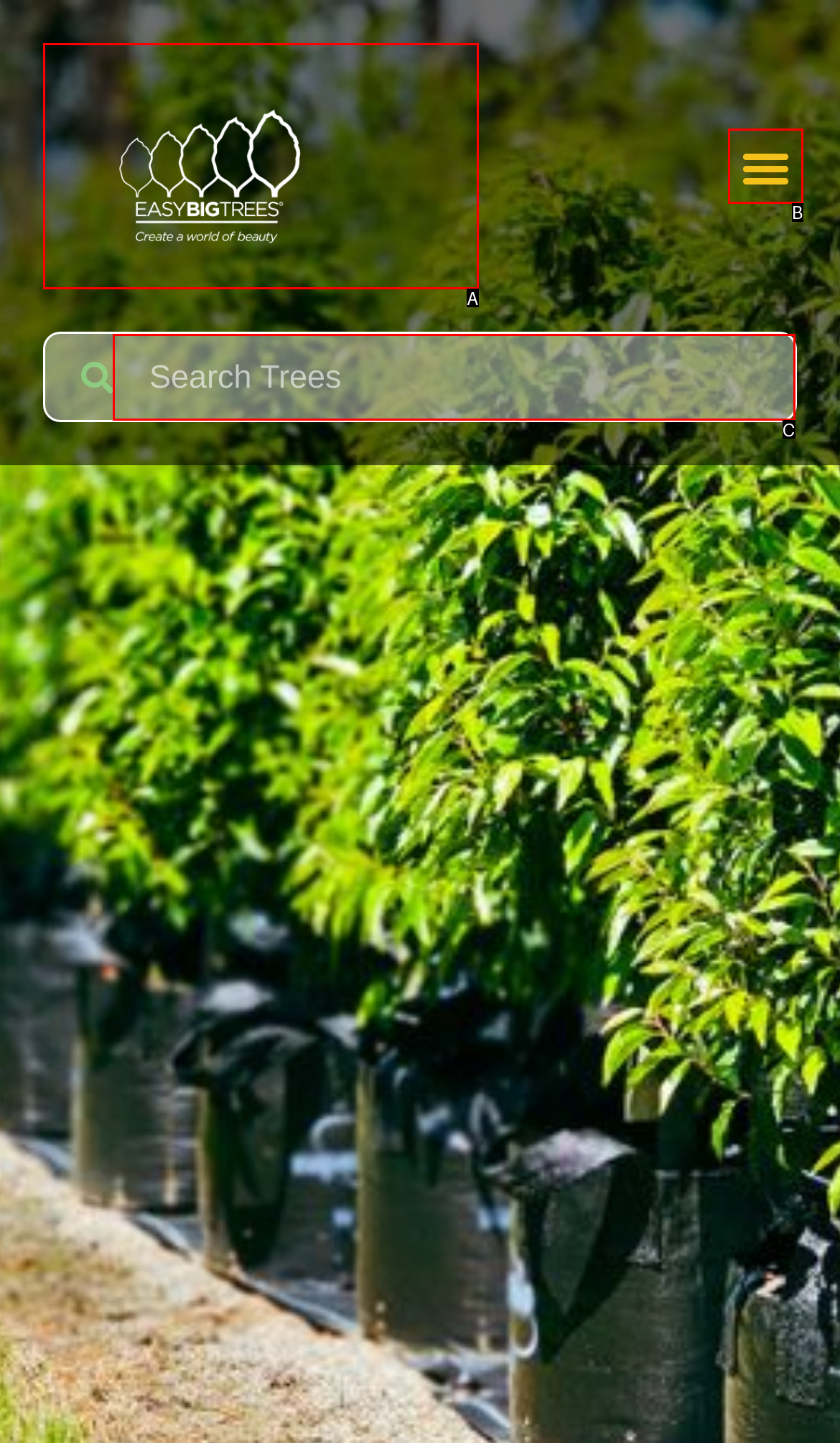Choose the HTML element that aligns with the description: Menu. Indicate your choice by stating the letter.

B